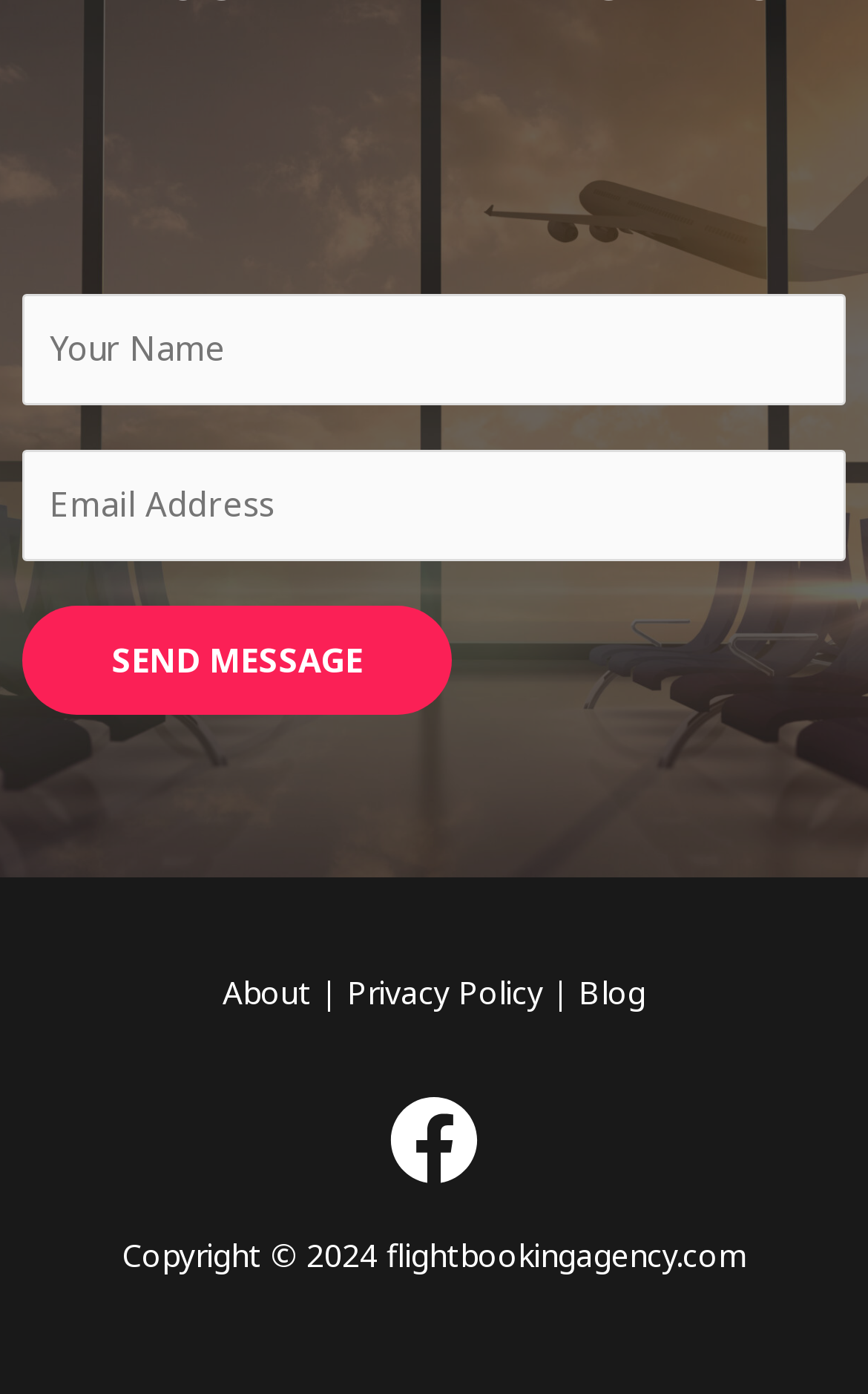How many links are there in the footer?
Answer with a single word or phrase, using the screenshot for reference.

3